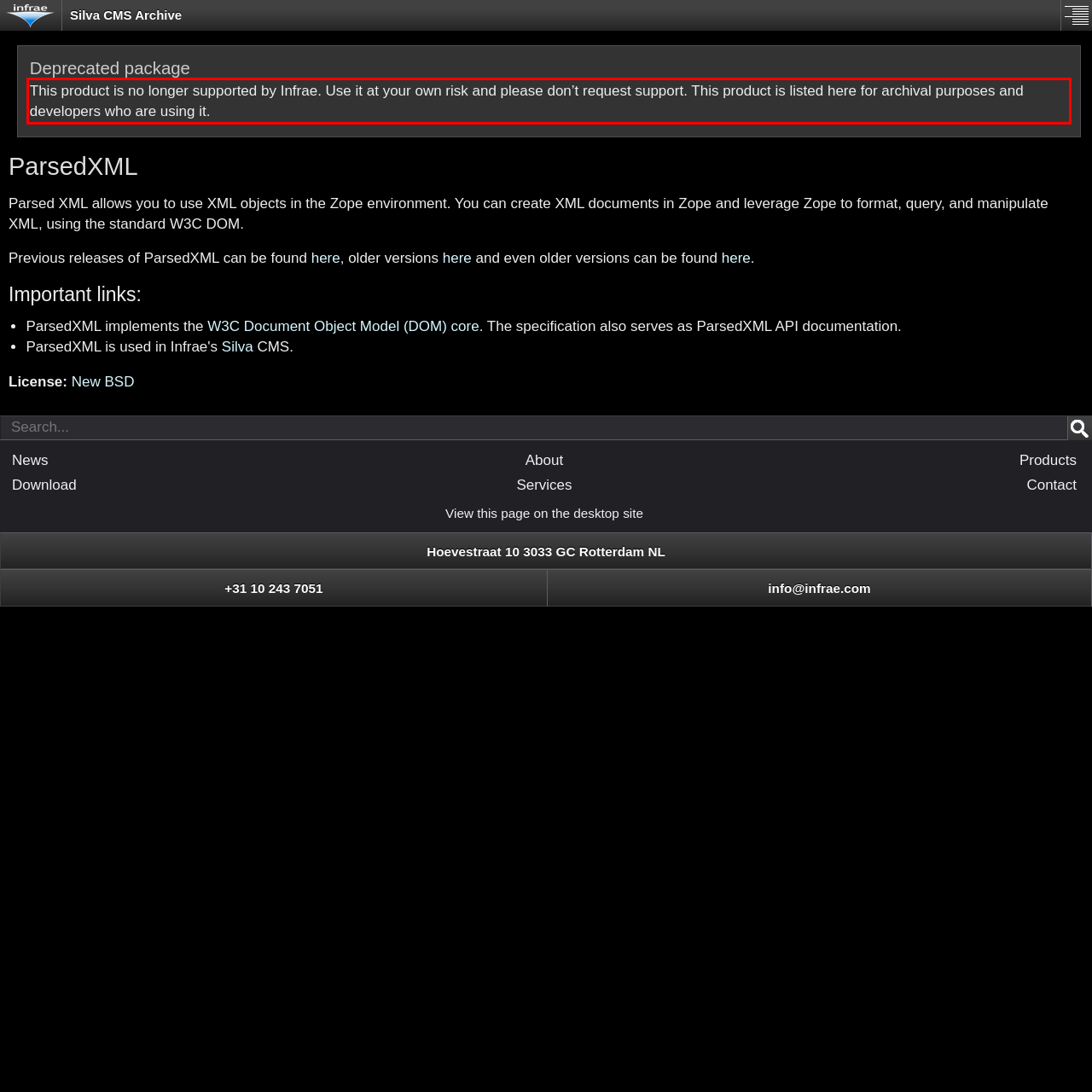Locate the red bounding box in the provided webpage screenshot and use OCR to determine the text content inside it.

This product is no longer supported by Infrae. Use it at your own risk and please don’t request support. This product is listed here for archival purposes and developers who are using it.